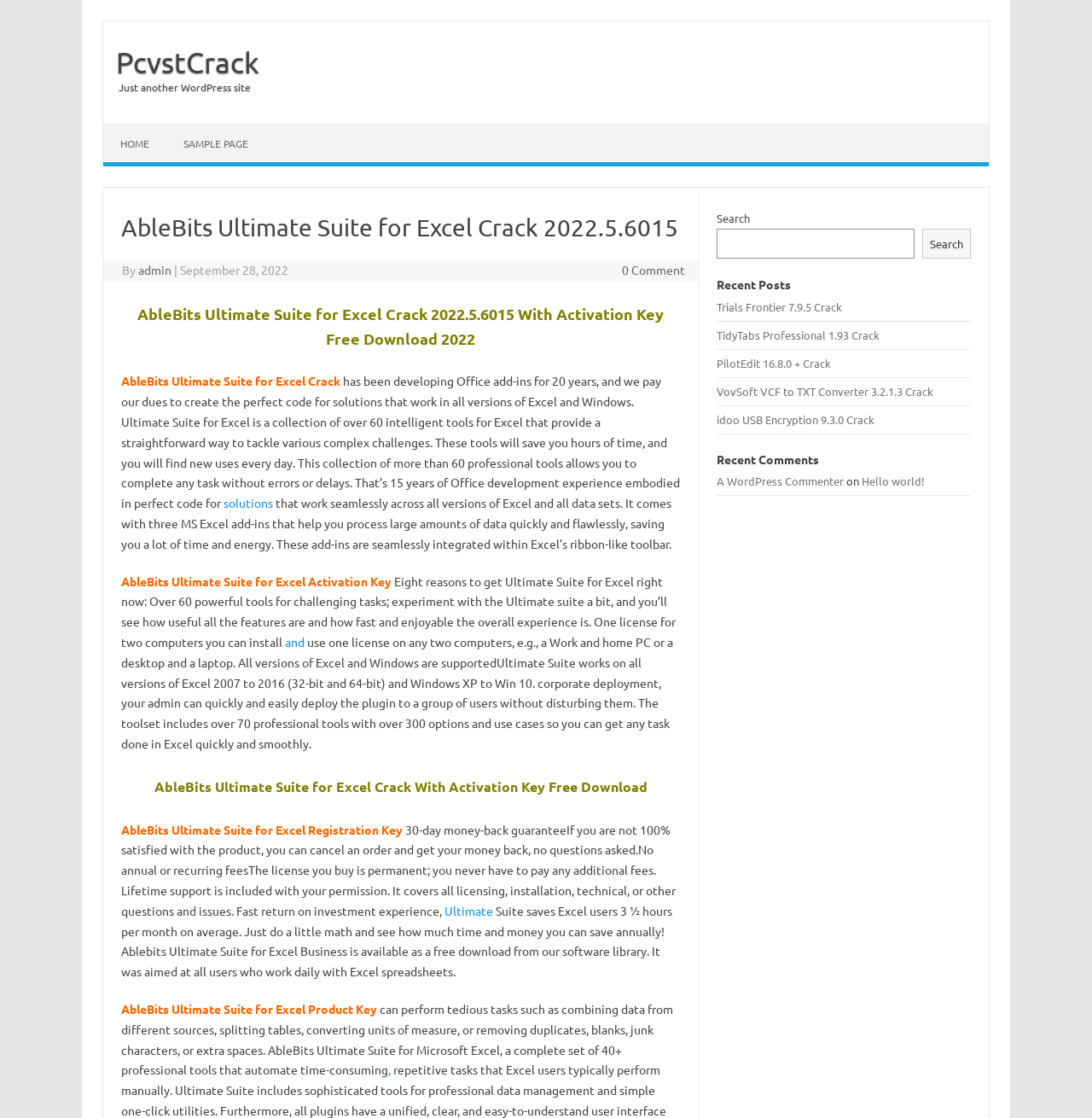Look at the image and answer the question in detail:
What is the name of the Excel add-ins developer?

I found the answer by looking at the text 'has been developing Office add-ins for 20 years...' which mentions the developer's name as AbleBits.